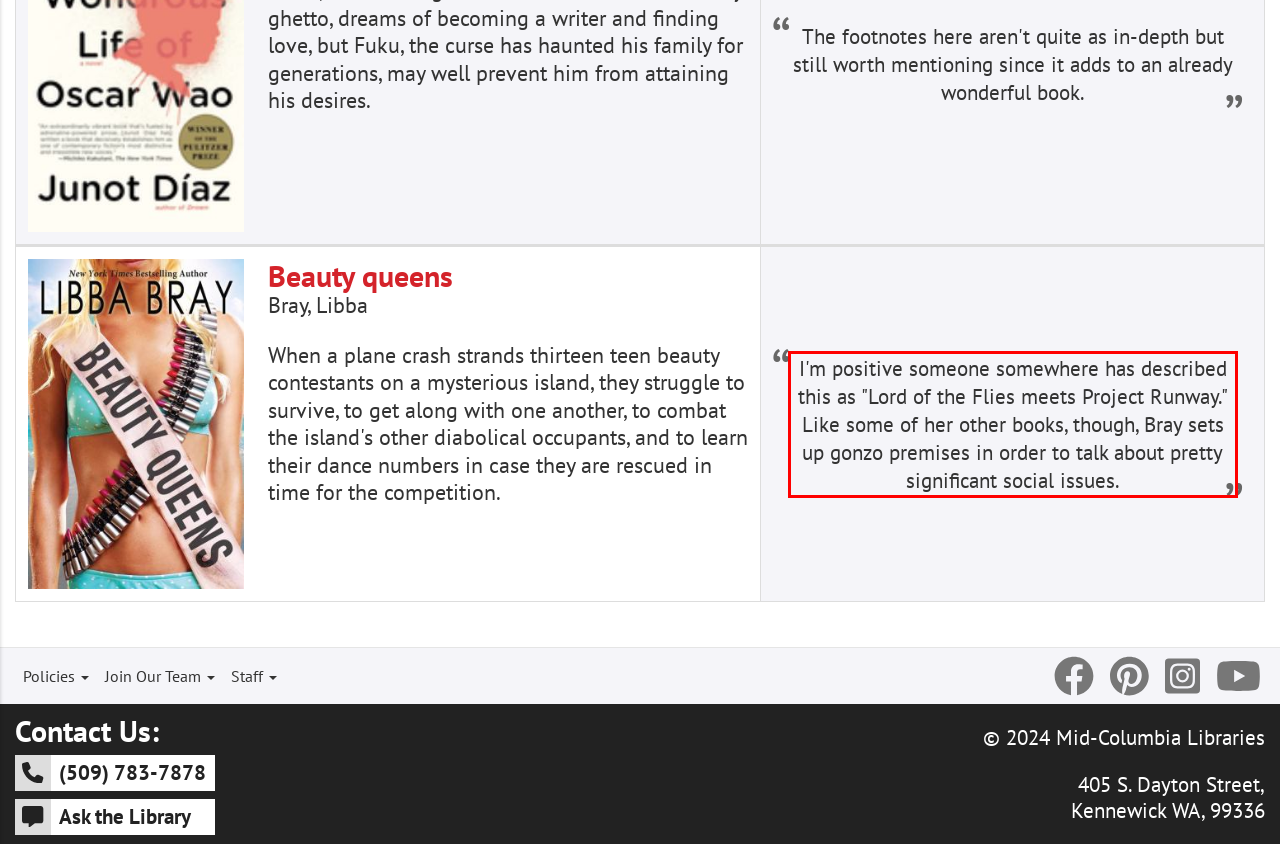Please extract the text content from the UI element enclosed by the red rectangle in the screenshot.

I'm positive someone somewhere has described this as "Lord of the Flies meets Project Runway." Like some of her other books, though, Bray sets up gonzo premises in order to talk about pretty significant social issues.